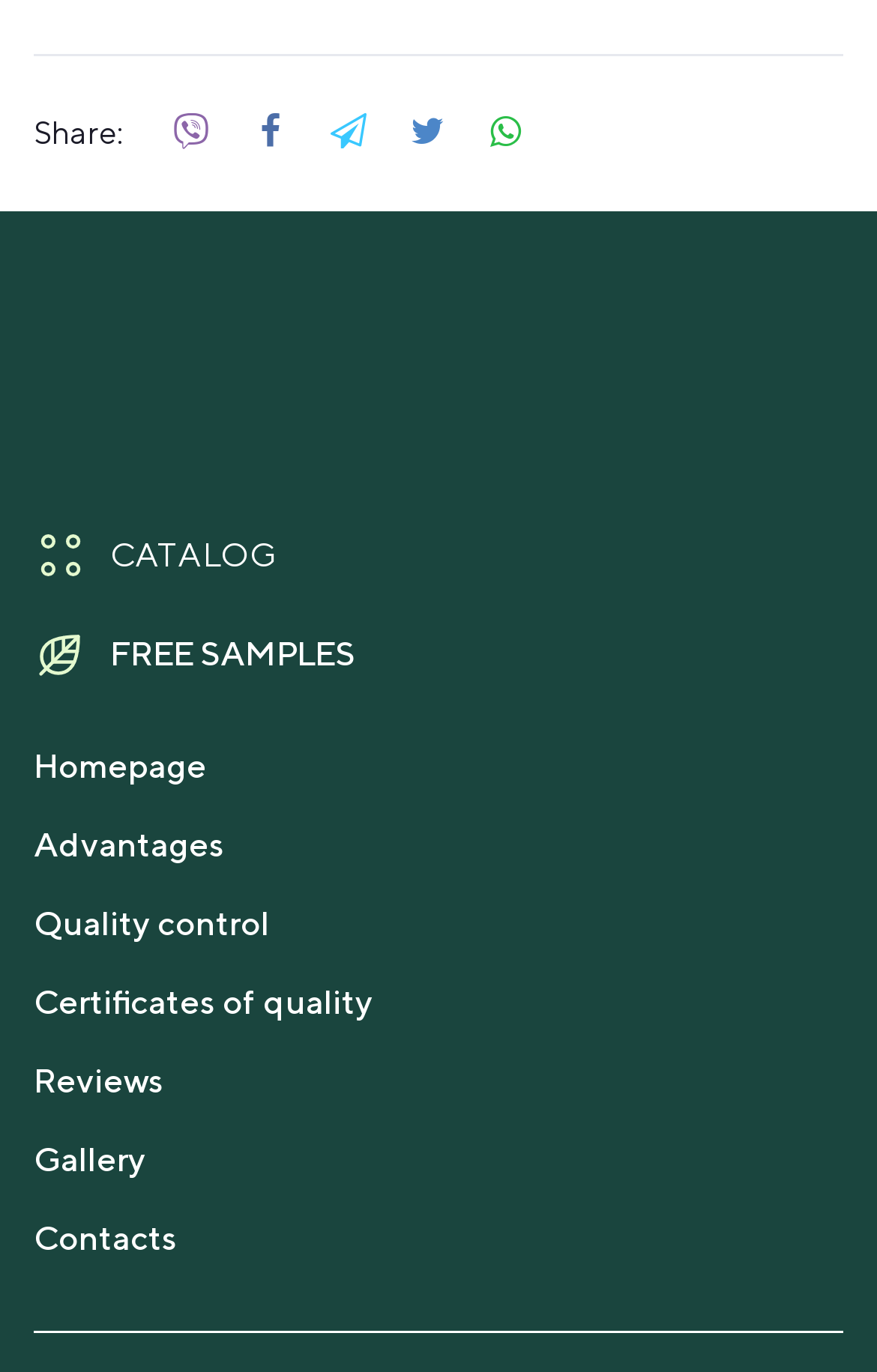Using the elements shown in the image, answer the question comprehensively: How many social media links are available?

I counted the number of social media links available on the top of the webpage, which are Facebook, Twitter, Instagram, LinkedIn, YouTube, and Pinterest.